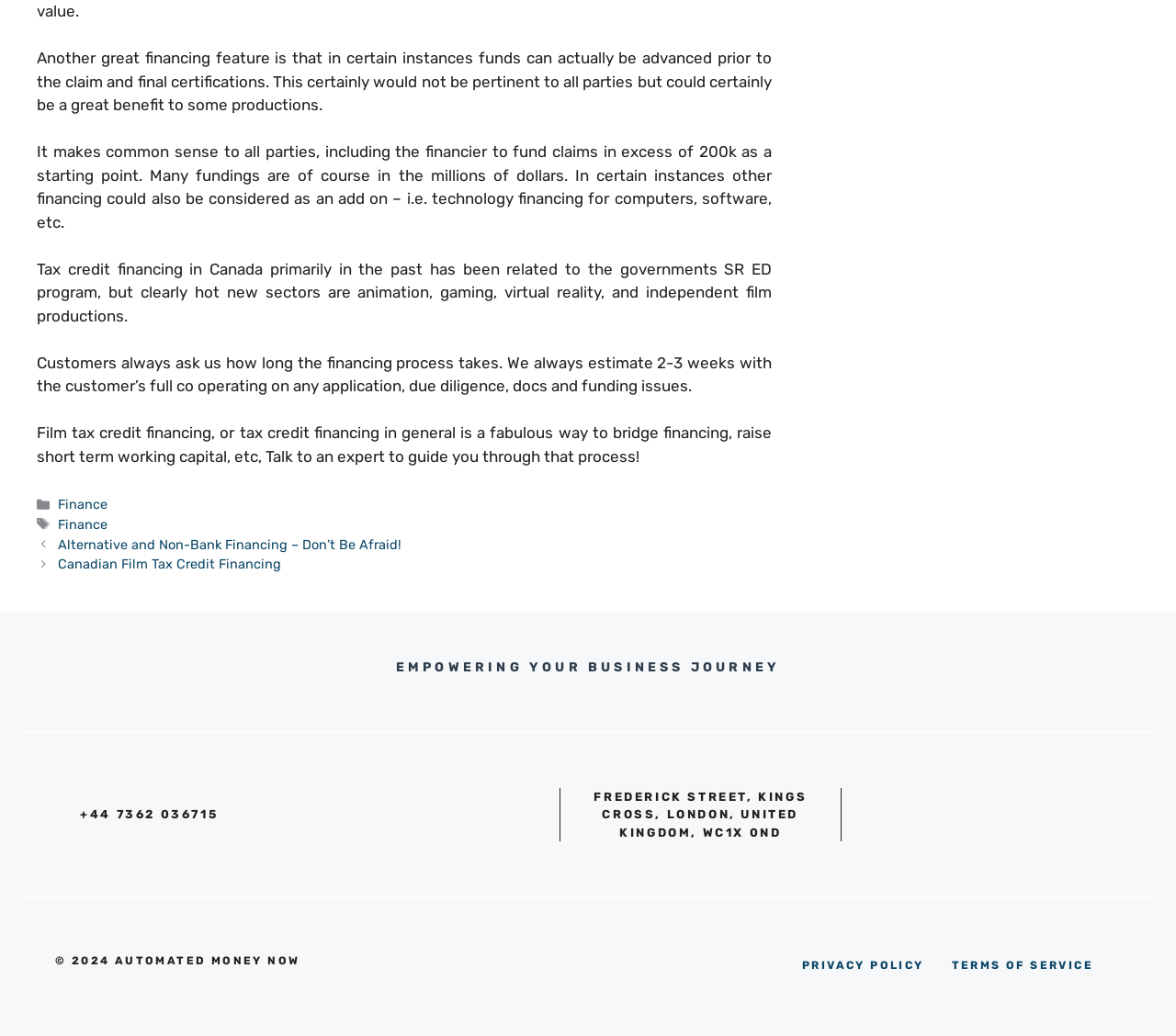Using the provided element description, identify the bounding box coordinates as (top-left x, top-left y, bottom-right x, bottom-right y). Ensure all values are between 0 and 1. Description: Finance

[0.049, 0.479, 0.091, 0.495]